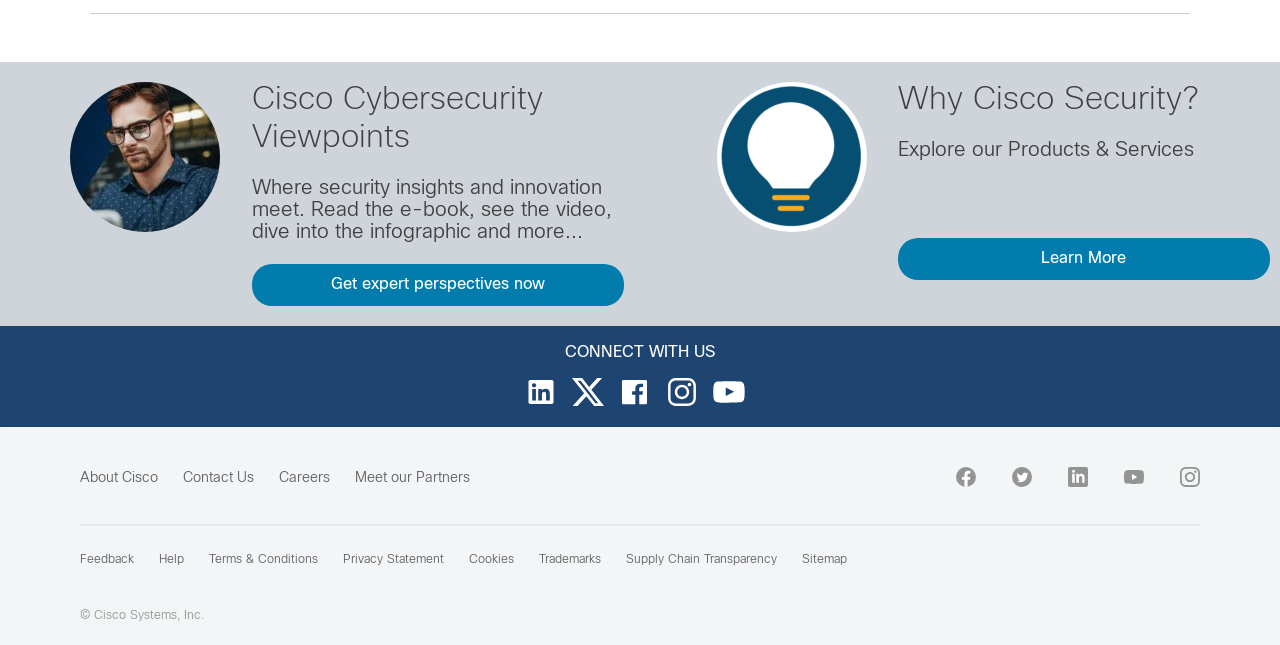Please find and report the bounding box coordinates of the element to click in order to perform the following action: "Provide Feedback". The coordinates should be expressed as four float numbers between 0 and 1, in the format [left, top, right, bottom].

[0.062, 0.859, 0.105, 0.878]